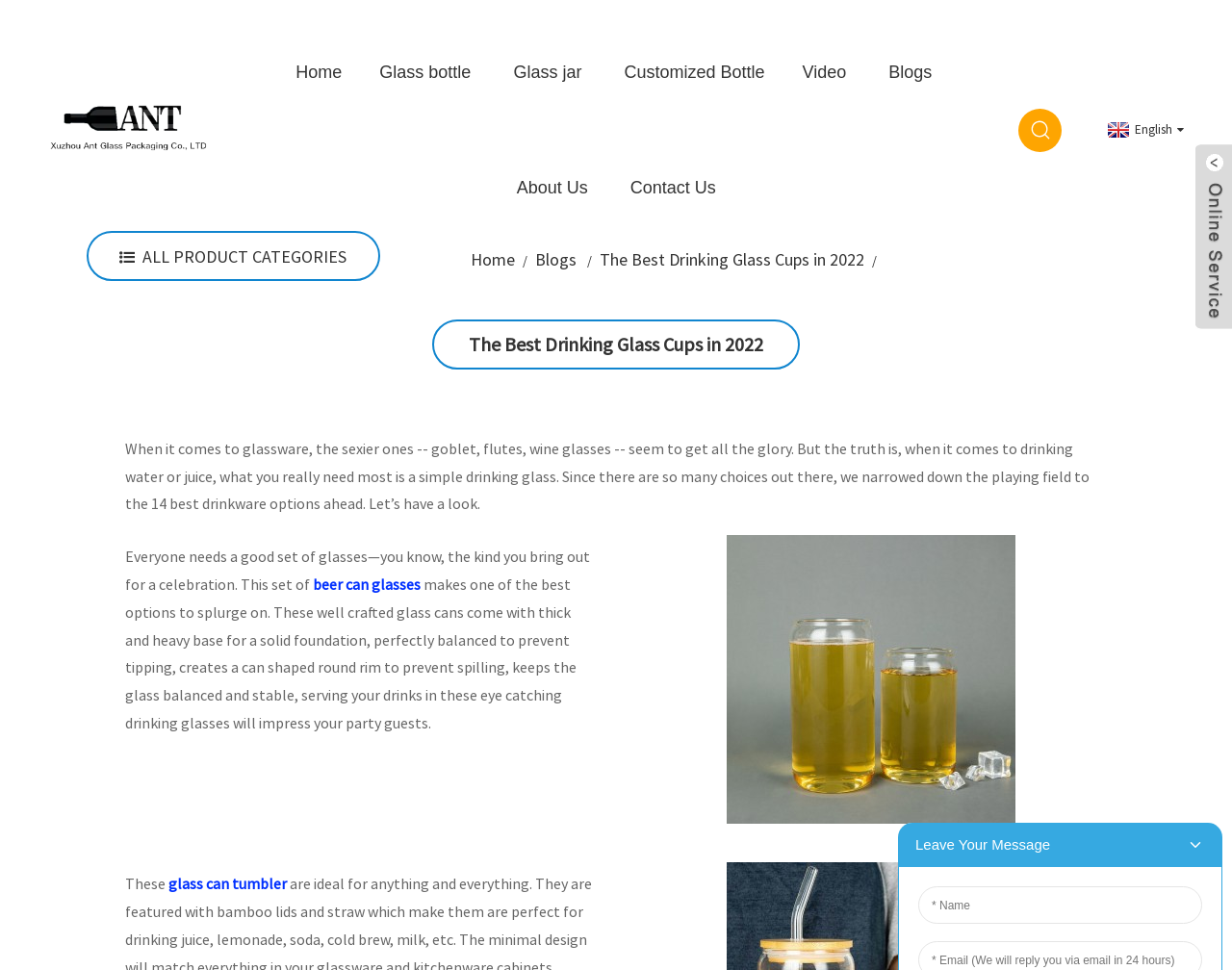Identify the bounding box for the described UI element. Provide the coordinates in (top-left x, top-left y, bottom-right x, bottom-right y) format with values ranging from 0 to 1: alt="logo"

[0.039, 0.079, 0.17, 0.159]